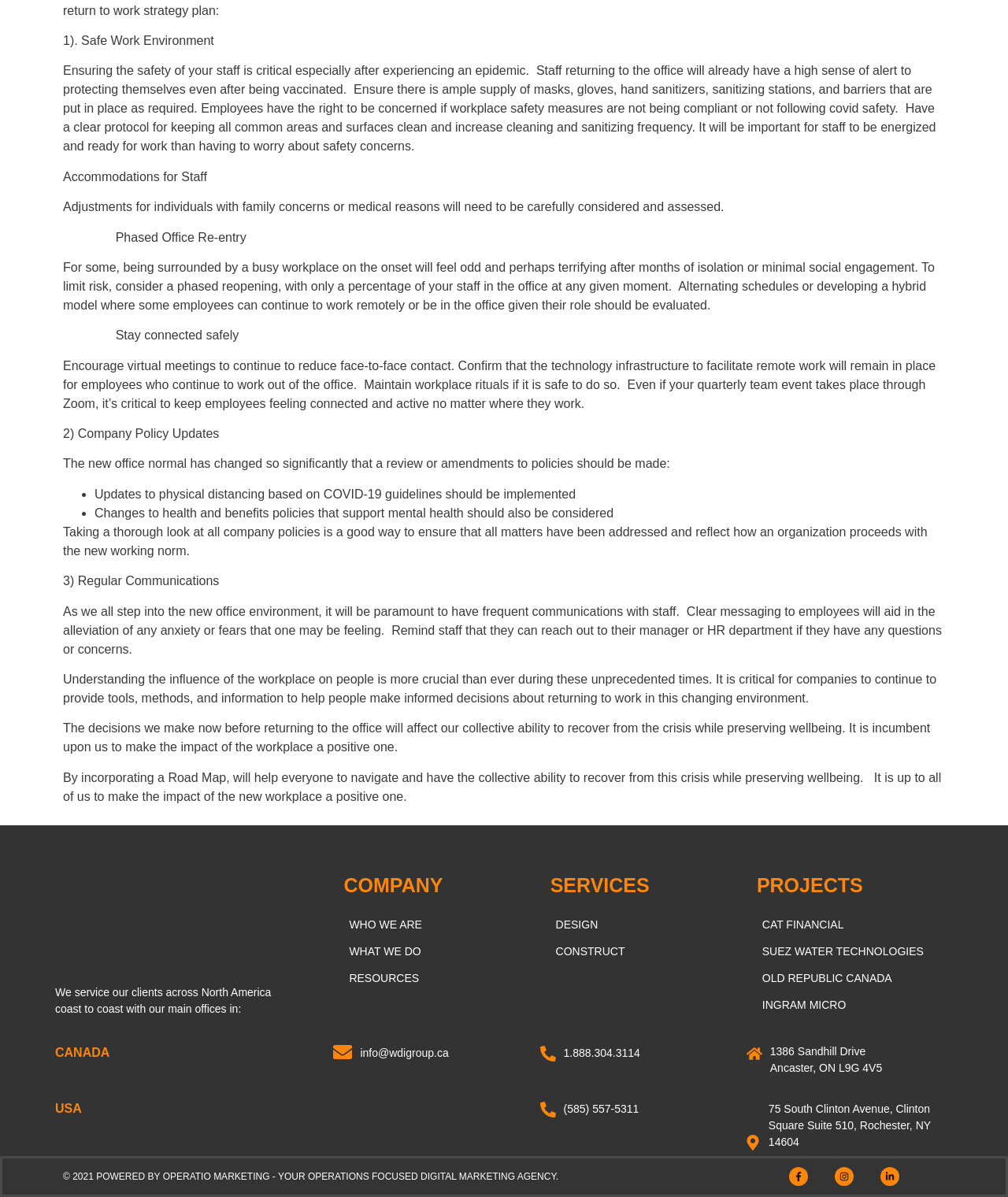Please locate the bounding box coordinates of the element that should be clicked to complete the given instruction: "Click CAT FINANCIAL".

[0.74, 0.761, 0.945, 0.784]